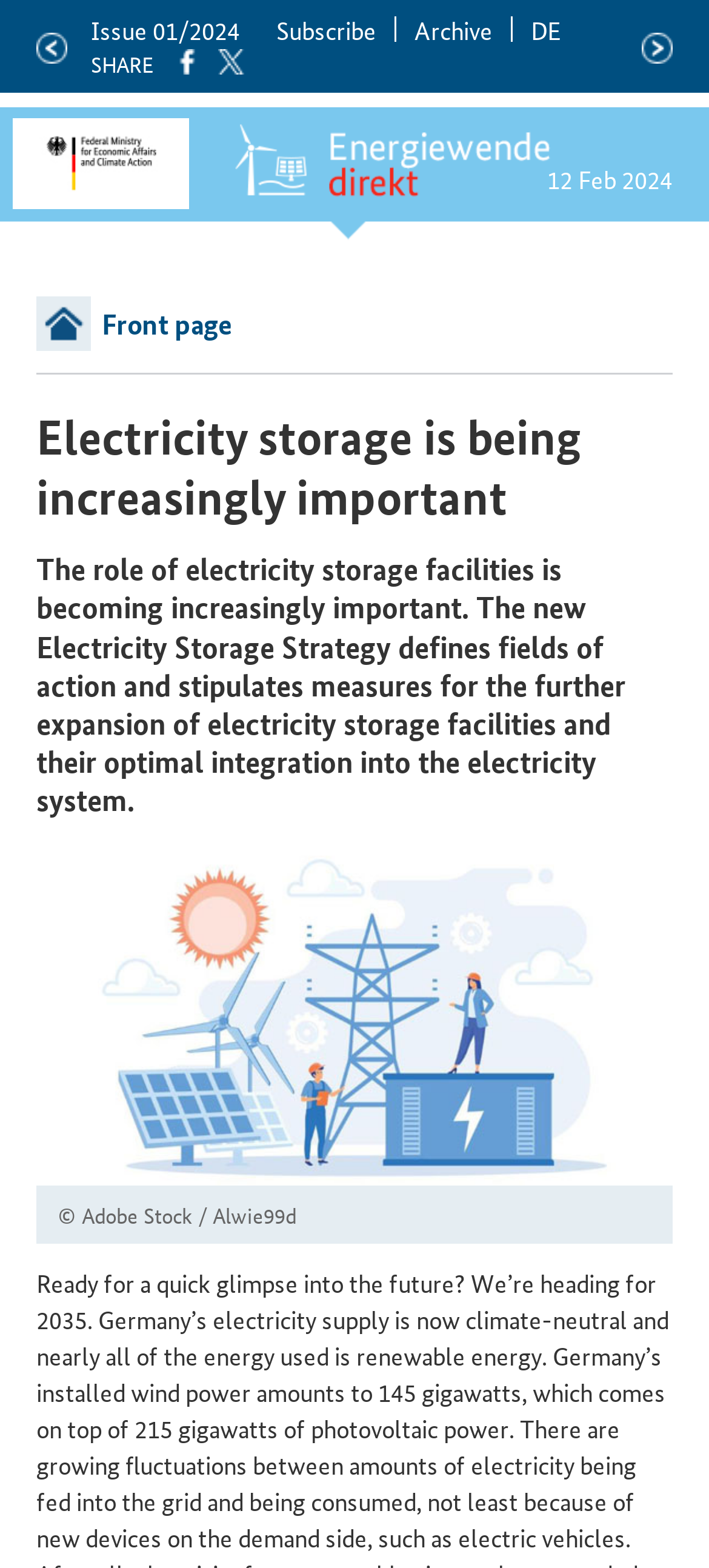What is the language of the webpage?
Please provide a single word or phrase answer based on the image.

DE